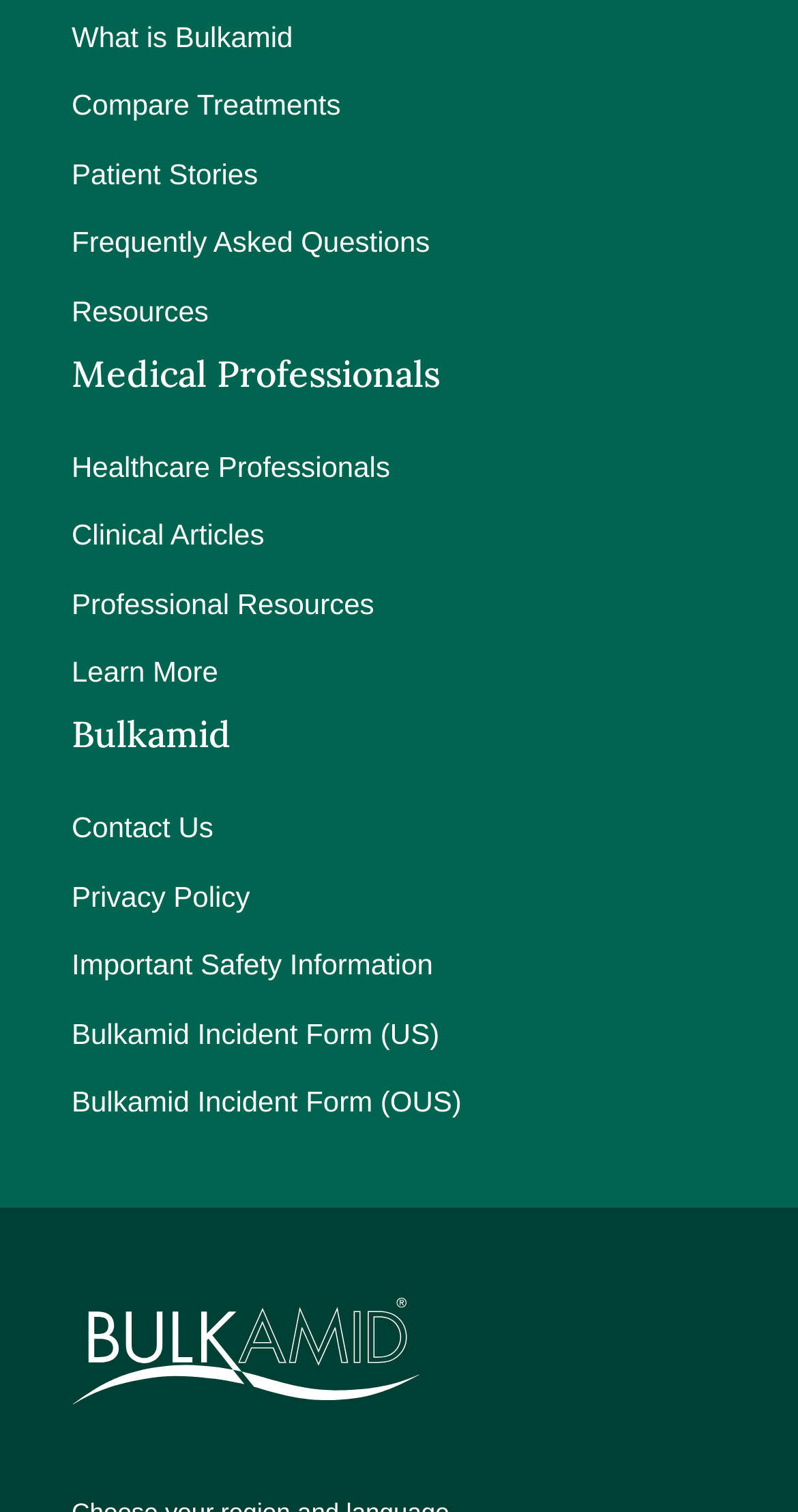Please give the bounding box coordinates of the area that should be clicked to fulfill the following instruction: "Learn more about Bulkamid". The coordinates should be in the format of four float numbers from 0 to 1, i.e., [left, top, right, bottom].

[0.09, 0.422, 0.91, 0.467]